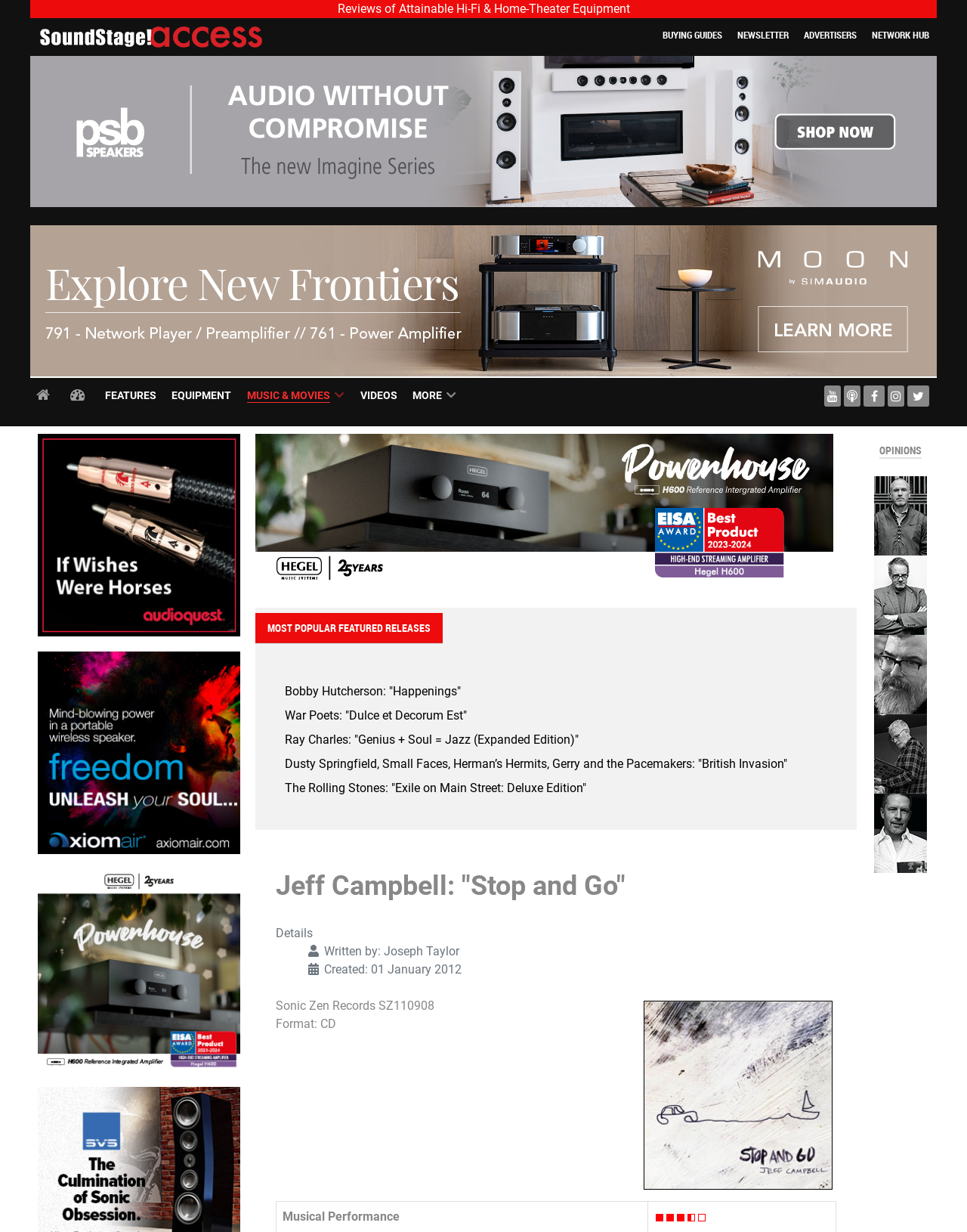Using the webpage screenshot, find the UI element described by title="1200x200 Simaudio Moon North (20230728)". Provide the bounding box coordinates in the format (top-left x, top-left y, bottom-right x, bottom-right y), ensuring all values are floating point numbers between 0 and 1.

[0.031, 0.238, 0.969, 0.249]